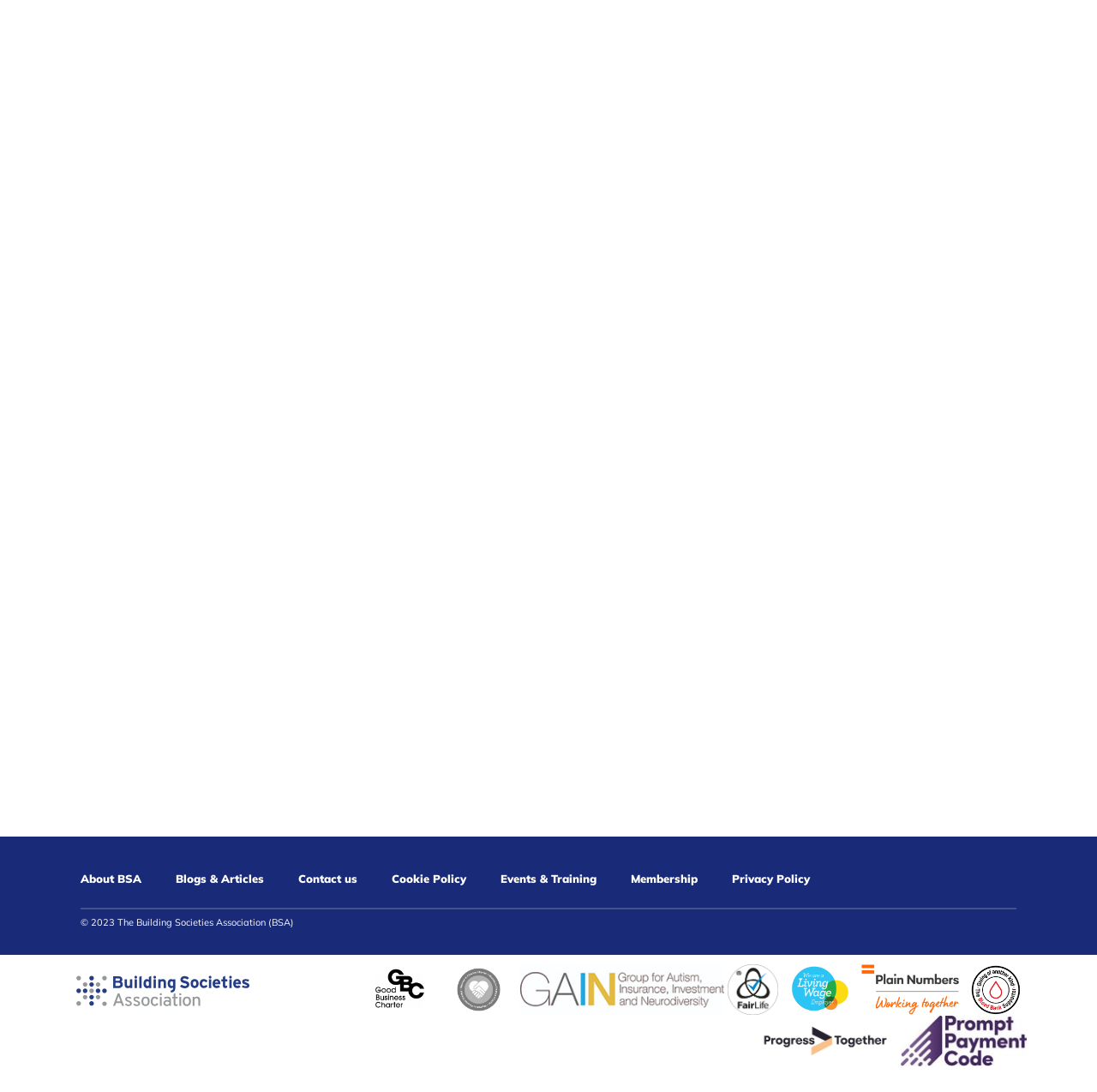Identify the bounding box for the described UI element: "alt="Good Business Charter"".

[0.33, 0.897, 0.402, 0.912]